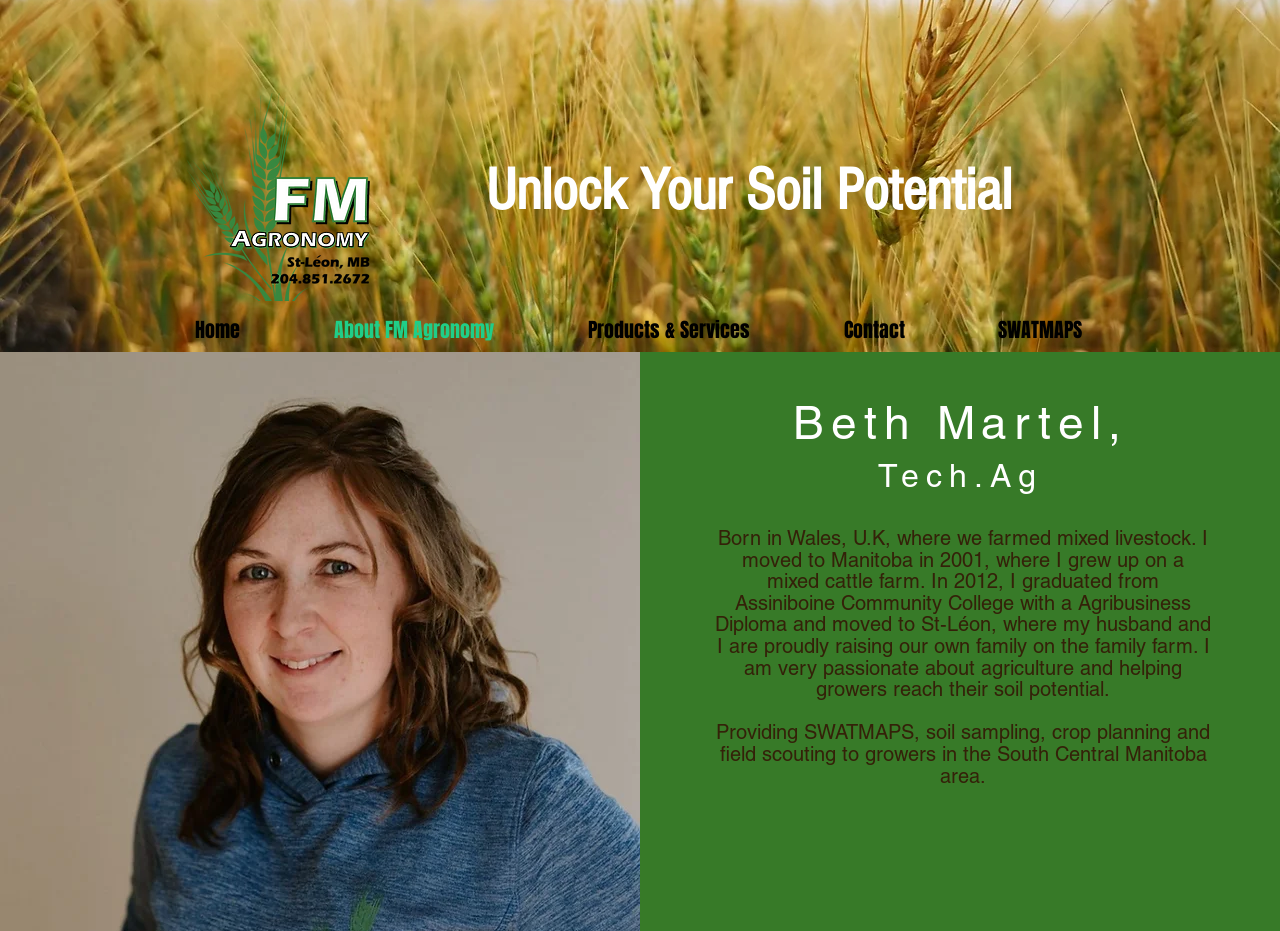Please find the bounding box coordinates of the section that needs to be clicked to achieve this instruction: "go to about page".

[0.27, 0.098, 0.423, 0.141]